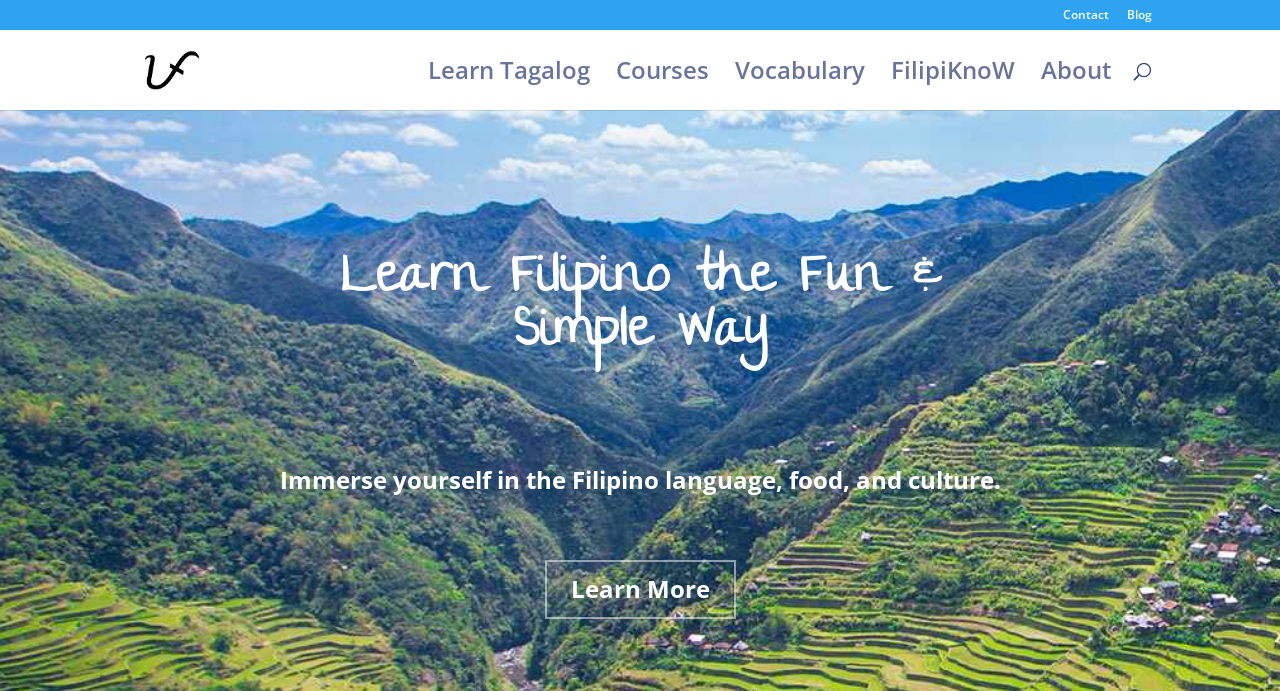Provide the bounding box coordinates of the area you need to click to execute the following instruction: "learn Tagalog".

[0.334, 0.091, 0.461, 0.159]